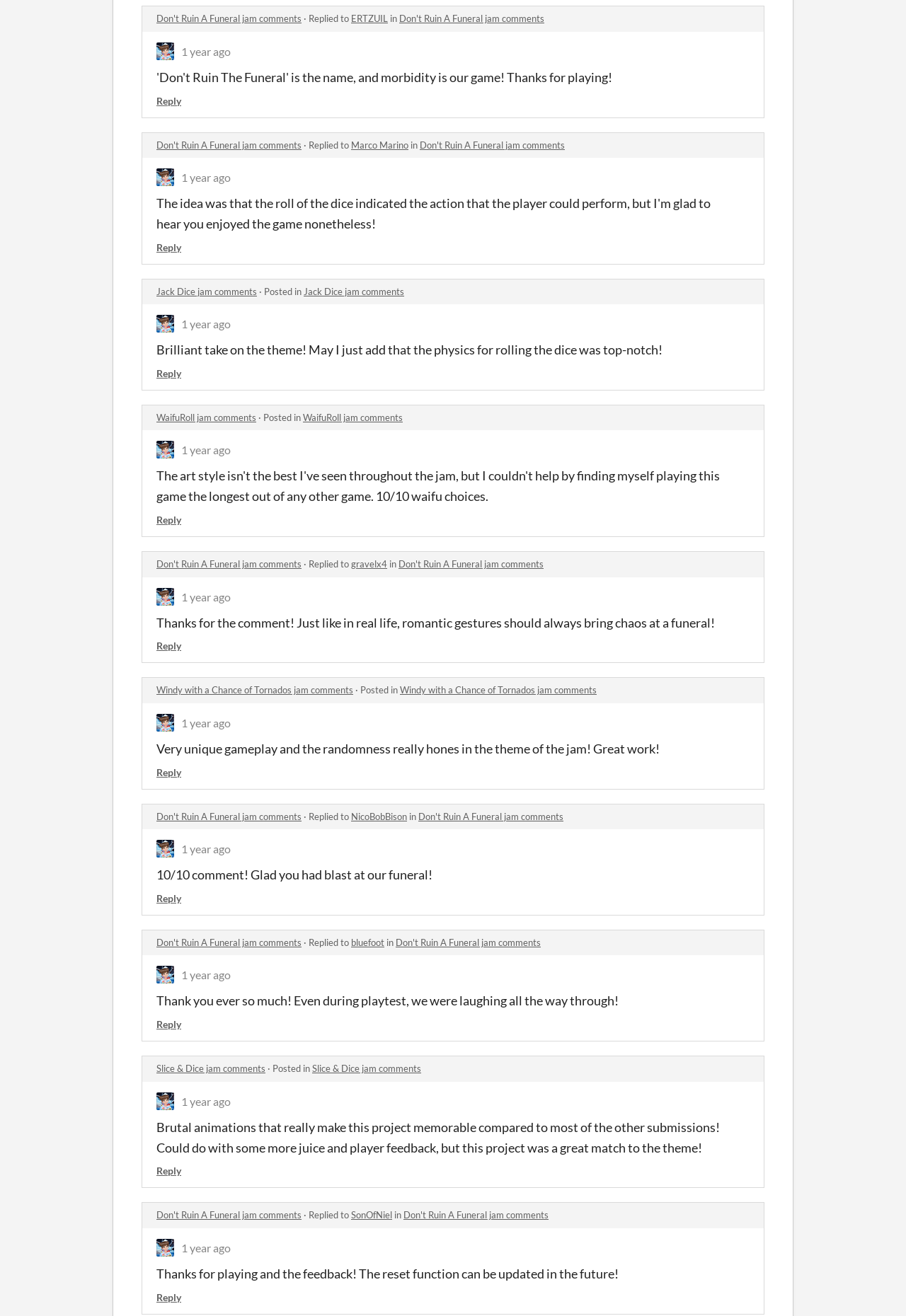Identify the bounding box coordinates of the specific part of the webpage to click to complete this instruction: "Read a comment".

[0.173, 0.26, 0.731, 0.272]